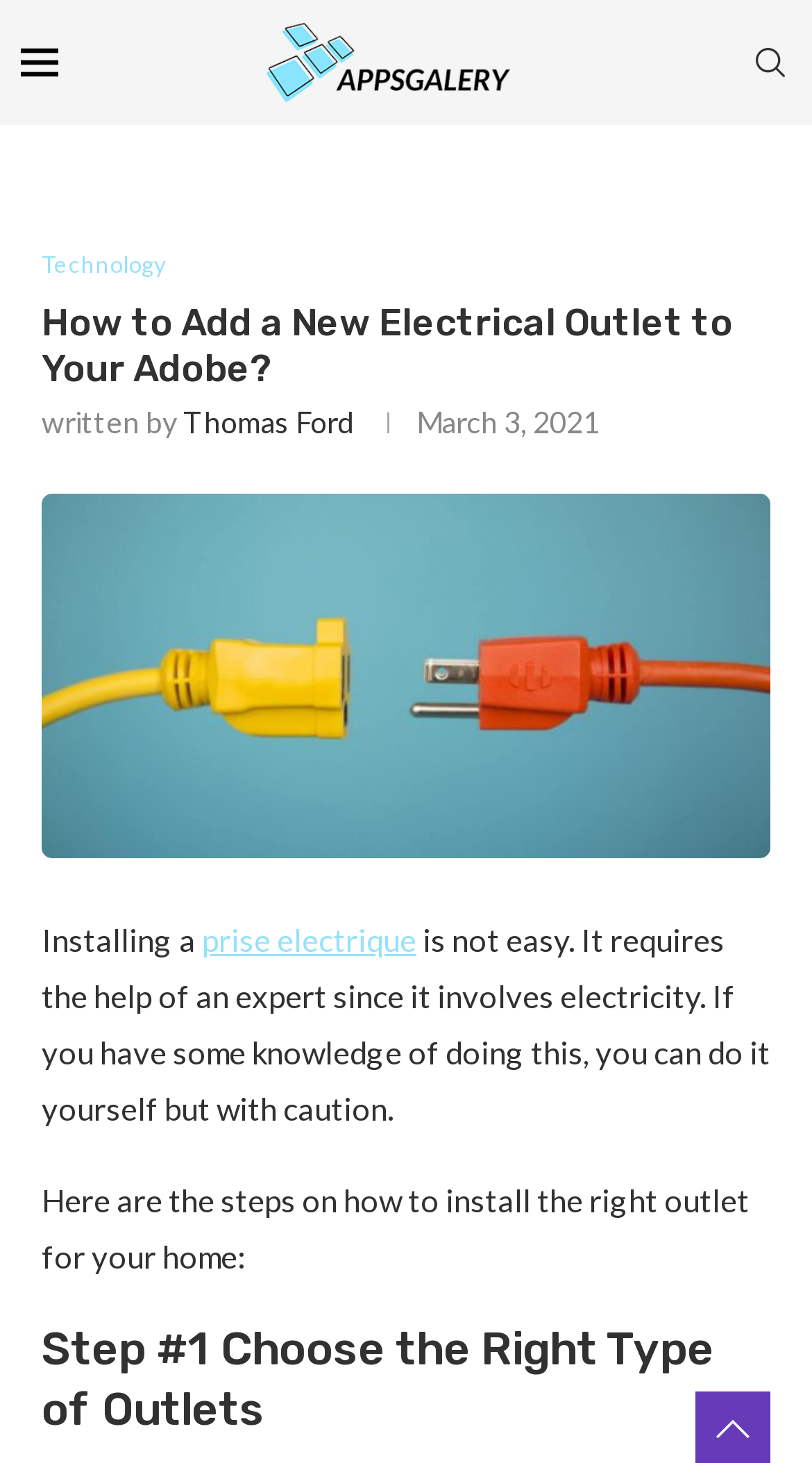Please determine the bounding box coordinates for the element with the description: "Technology".

[0.051, 0.171, 0.205, 0.19]